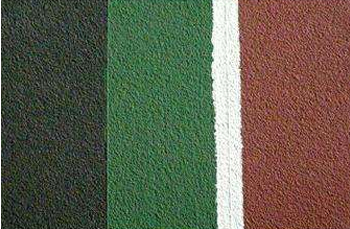Answer with a single word or phrase: 
What is the central color stripe?

Bright white